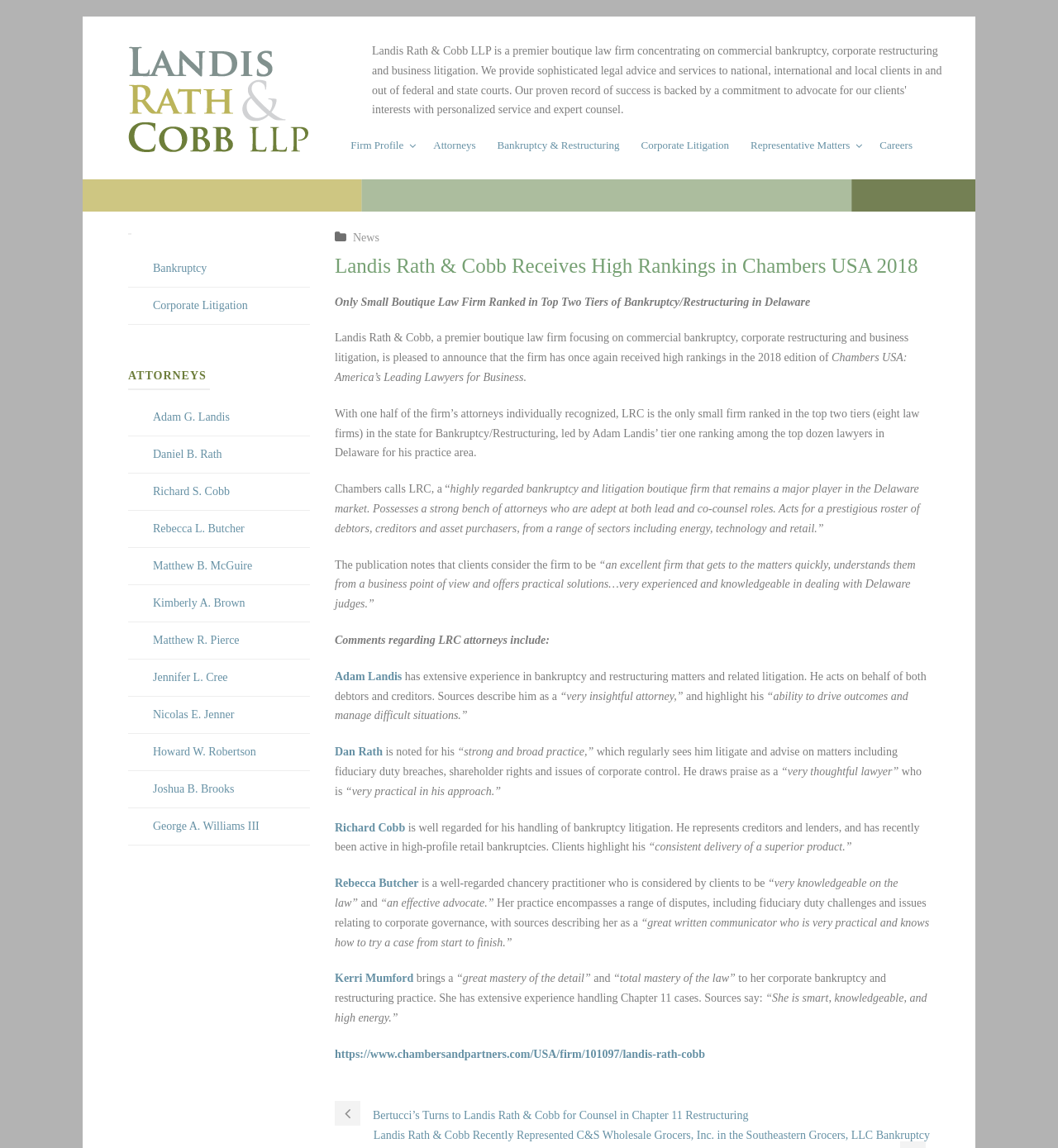Summarize the contents and layout of the webpage in detail.

The webpage is about Landis Rath & Cobb, a boutique law firm specializing in commercial bankruptcy, corporate restructuring, and business litigation. At the top of the page, there is a logo of the law firm, followed by a navigation menu with links to "Firm Profile", "Attorneys", "Bankruptcy & Restructuring", "Corporate Litigation", "Representative Matters", and "Careers".

Below the navigation menu, there is a heading "Representative Matters" and an article section that takes up most of the page. The article announces that Landis Rath & Cobb has received high rankings in the 2018 edition of Chambers USA, a leading legal directory. The firm is the only small boutique law firm ranked in the top two tiers for Bankruptcy/Restructuring in Delaware.

The article goes on to describe the firm's expertise in bankruptcy and restructuring matters, citing its strong bench of attorneys who are adept at both lead and co-counsel roles. It also quotes clients praising the firm's ability to understand business perspectives and offer practical solutions.

The article highlights the individual achievements of several attorneys at the firm, including Adam Landis, Dan Rath, Richard Cobb, Rebecca Butcher, and Kerri Mumford, citing their expertise and client praise.

At the bottom of the page, there are links to related news articles, including one about Bertucci's turning to Landis Rath & Cobb for counsel in Chapter 11 restructuring. There are also links to the firm's practice areas, including Bankruptcy and Corporate Litigation, as well as a list of attorneys with their names and links to their profiles.